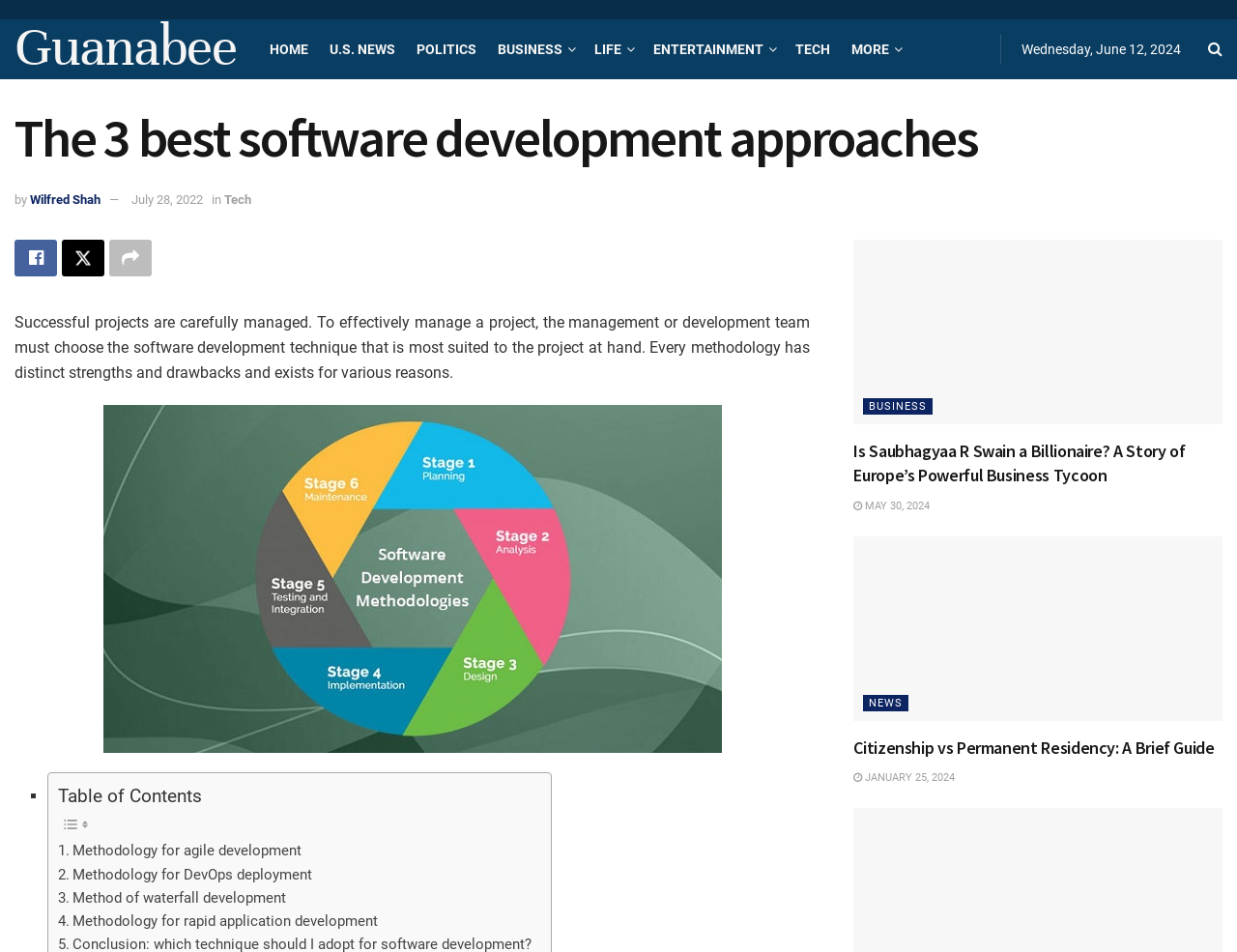Please identify the bounding box coordinates of the element's region that I should click in order to complete the following instruction: "View the Table of Contents". The bounding box coordinates consist of four float numbers between 0 and 1, i.e., [left, top, right, bottom].

[0.047, 0.825, 0.164, 0.848]